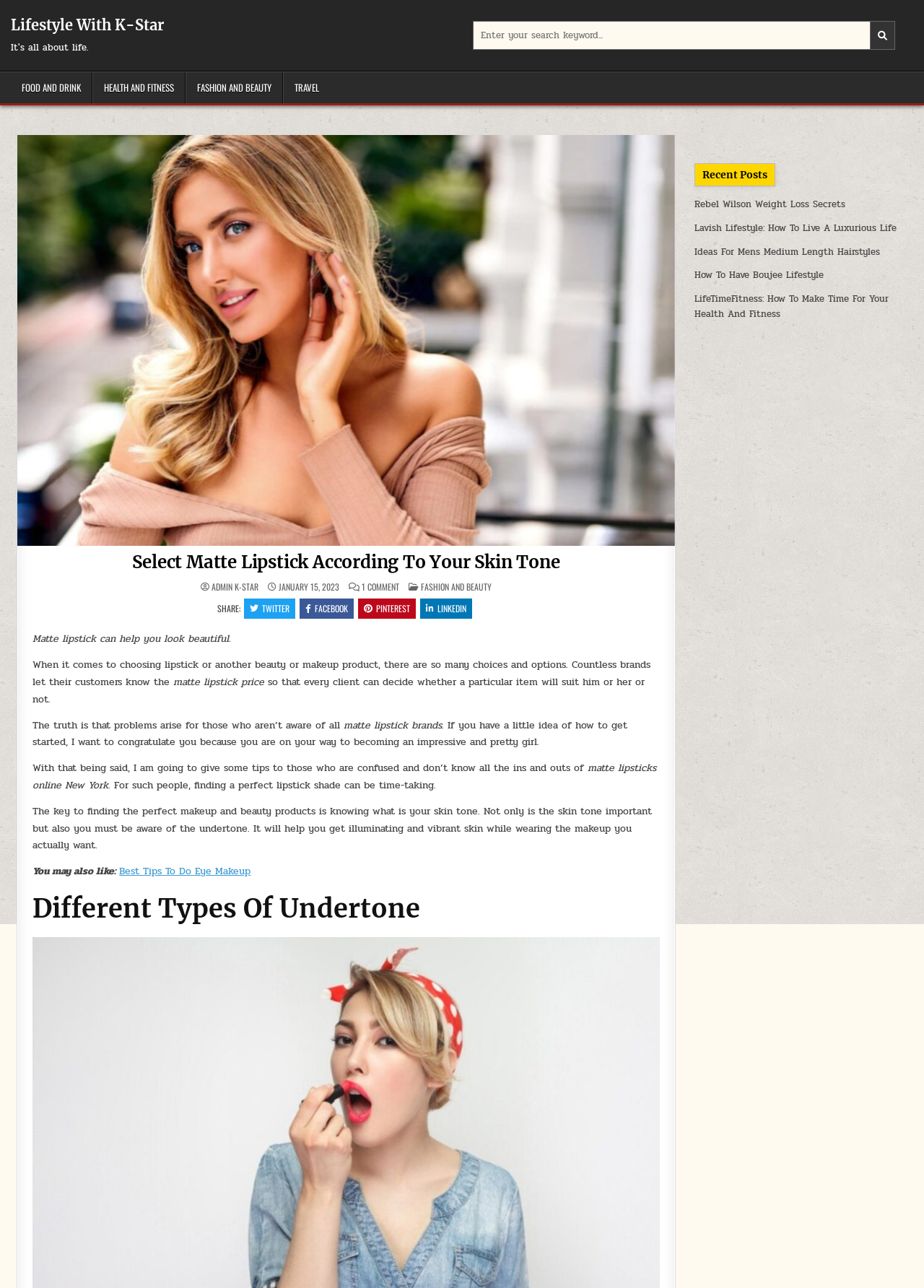Provide a short answer to the following question with just one word or phrase: What is the main topic of this webpage?

Matte Lipstick